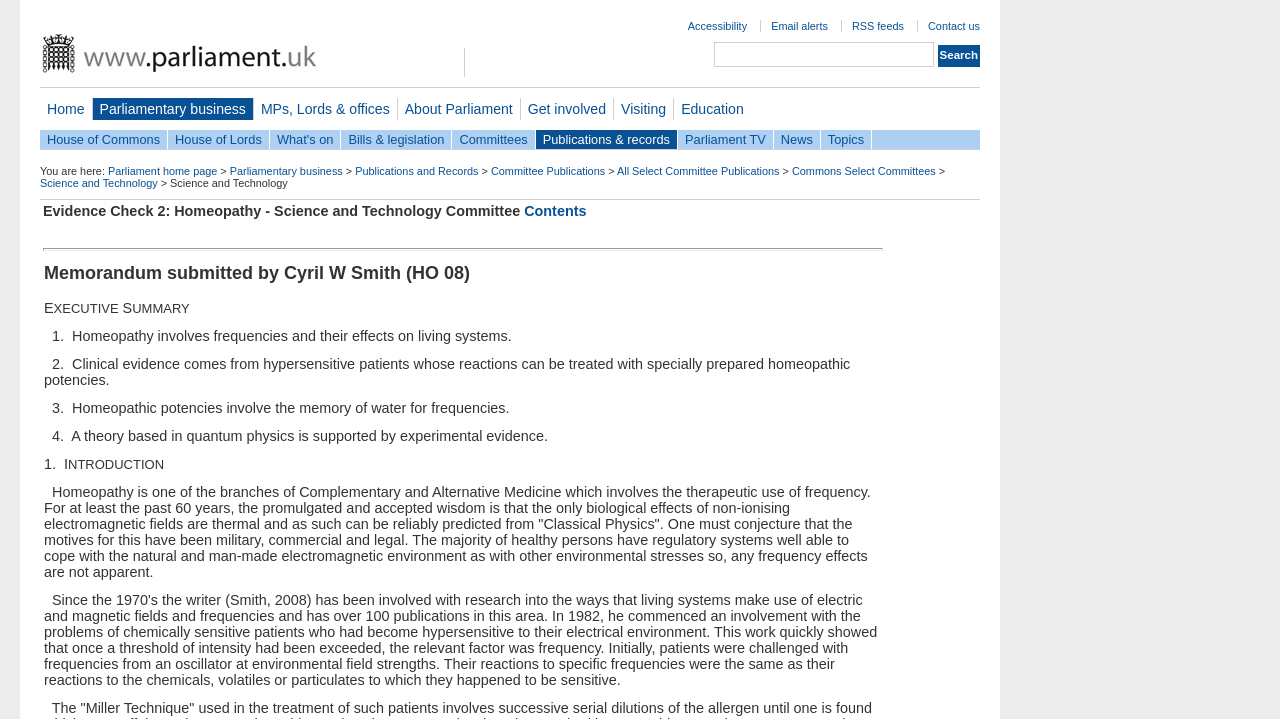Please provide a one-word or short phrase answer to the question:
What is the purpose of the search box?

To search the website